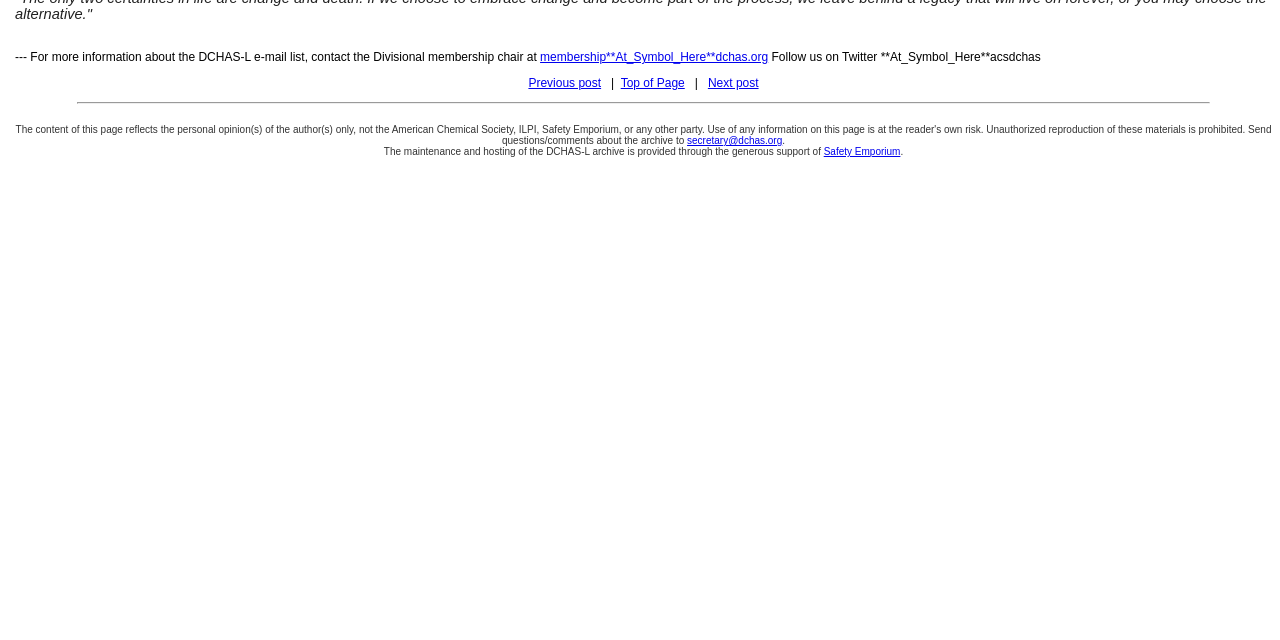Using the provided element description, identify the bounding box coordinates as (top-left x, top-left y, bottom-right x, bottom-right y). Ensure all values are between 0 and 1. Description: Baca file skripsi

None